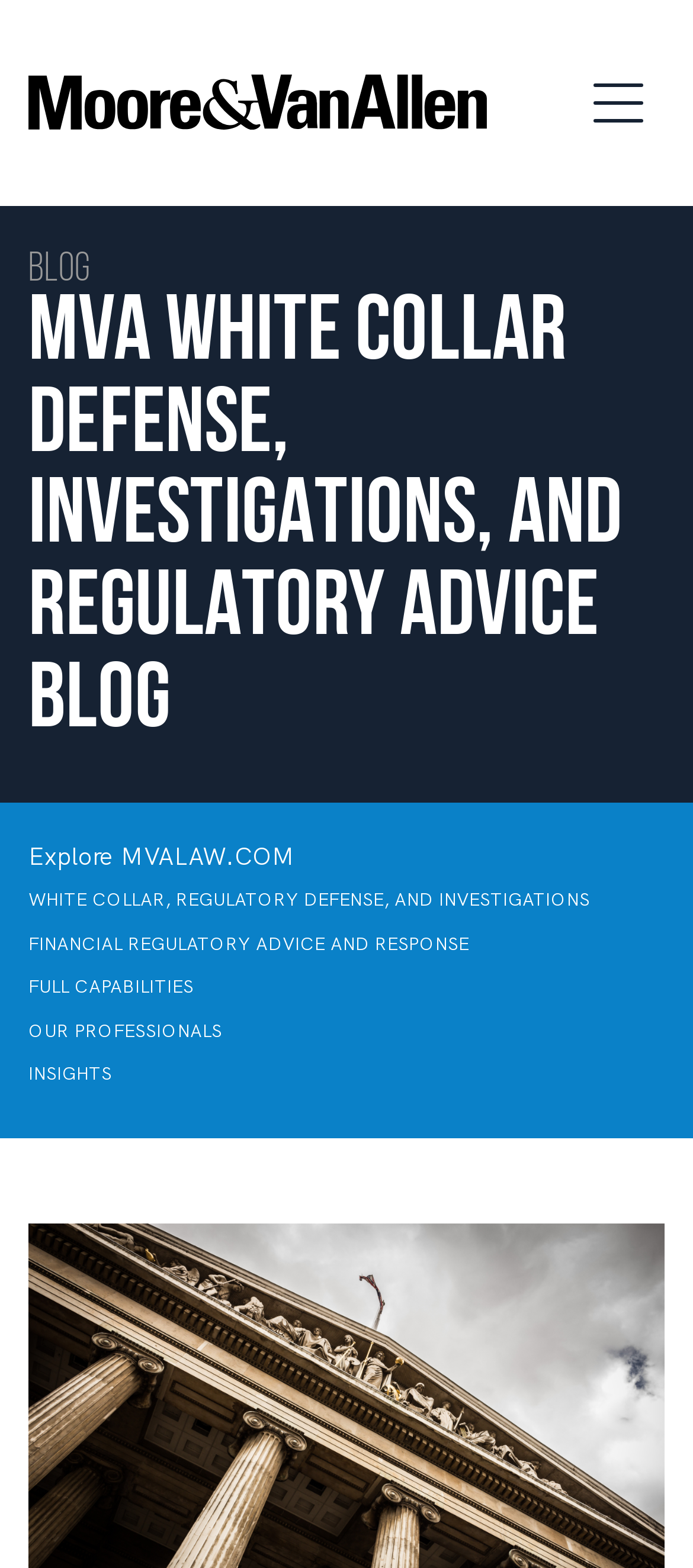Pinpoint the bounding box coordinates of the clickable element to carry out the following instruction: "View WHITE COLLAR, REGULATORY DEFENSE, AND INVESTIGATIONS."

[0.041, 0.567, 0.851, 0.581]